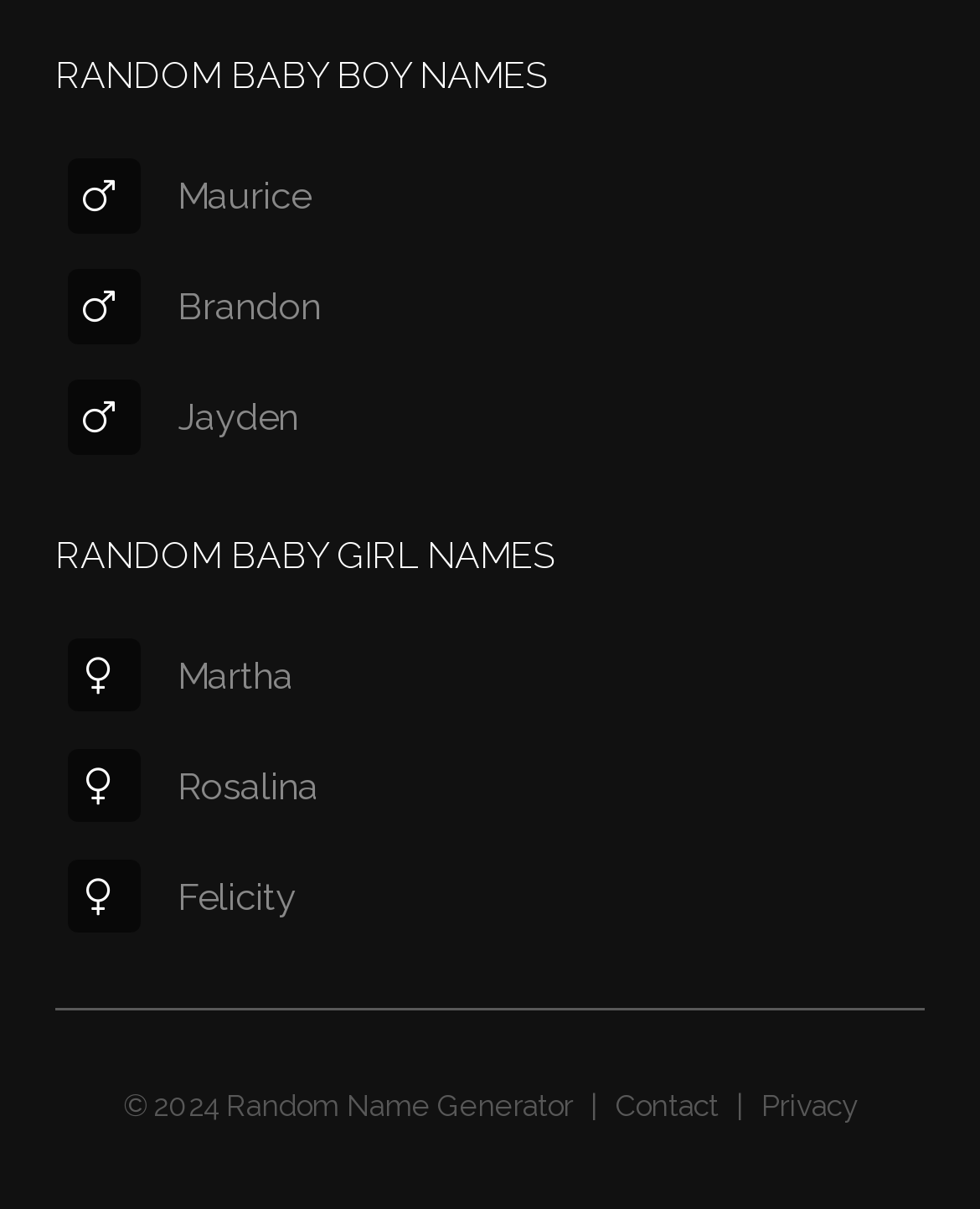Determine the bounding box coordinates for the area that should be clicked to carry out the following instruction: "Explore random baby girl names".

[0.069, 0.54, 0.299, 0.576]